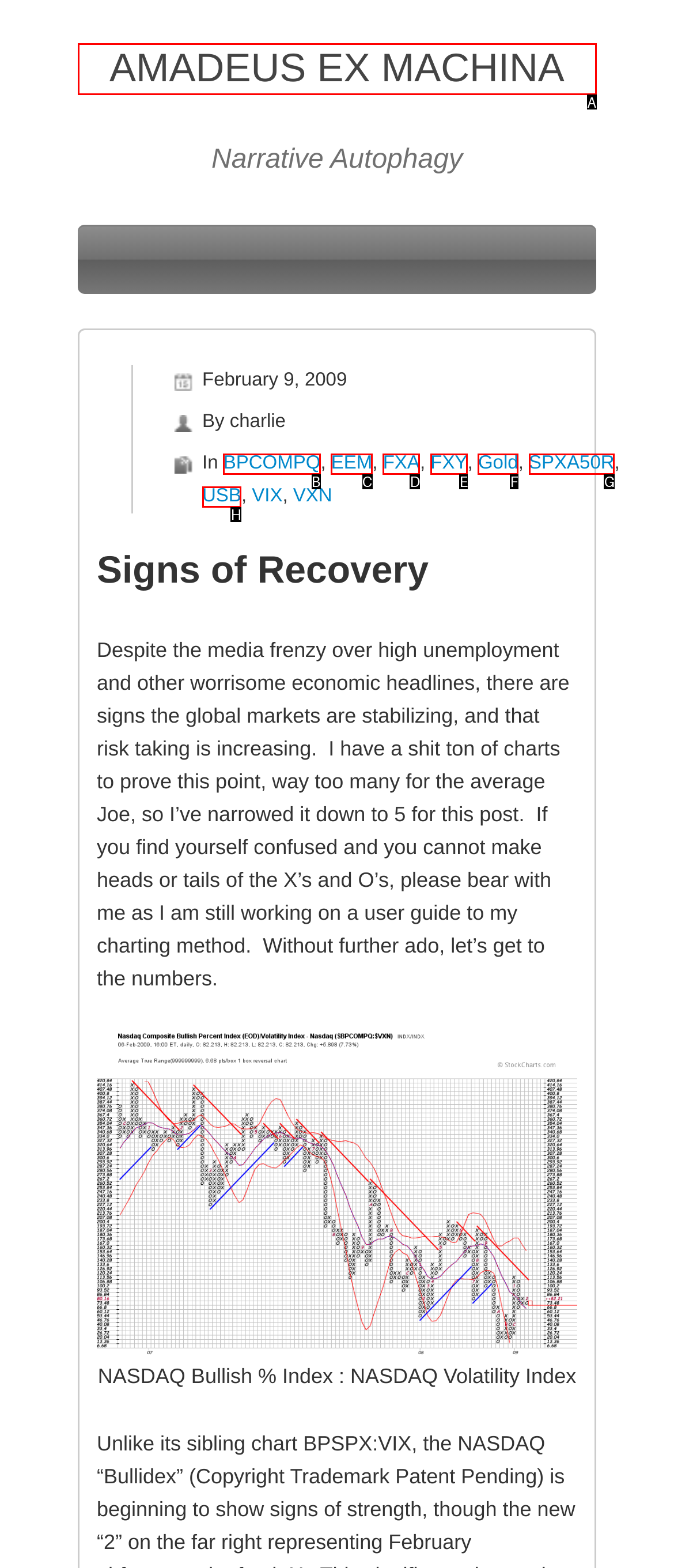Determine the HTML element that best aligns with the description: Amadeus Ex Machina
Answer with the appropriate letter from the listed options.

A